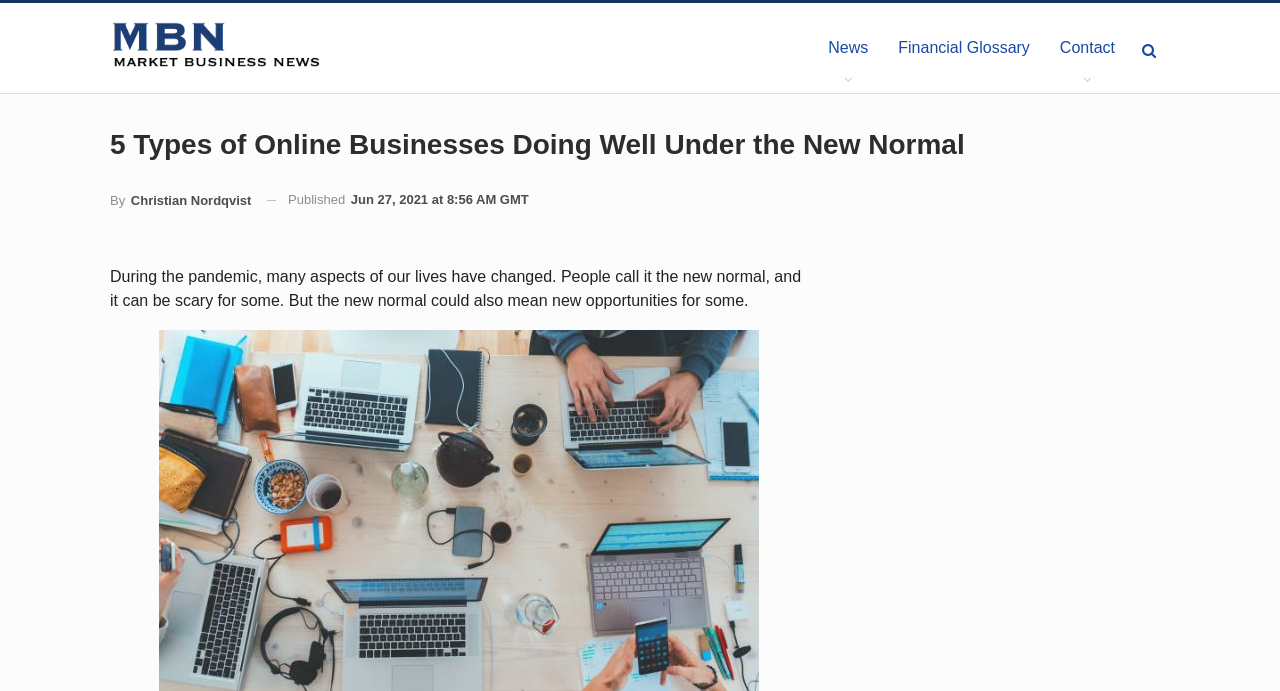From the given element description: "Contact", find the bounding box for the UI element. Provide the coordinates as four float numbers between 0 and 1, in the order [left, top, right, bottom].

[0.816, 0.004, 0.883, 0.135]